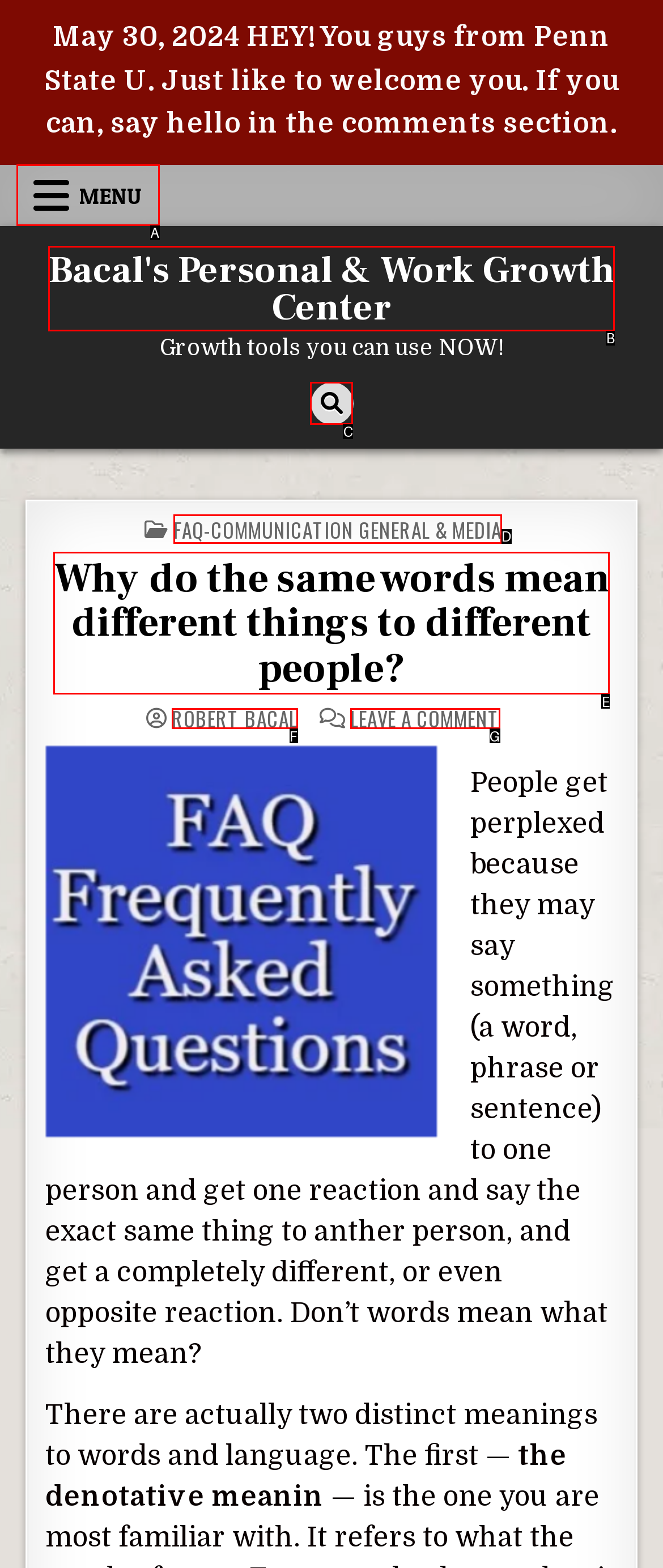Please select the letter of the HTML element that fits the description: FAQ-Communication General & Media. Answer with the option's letter directly.

D